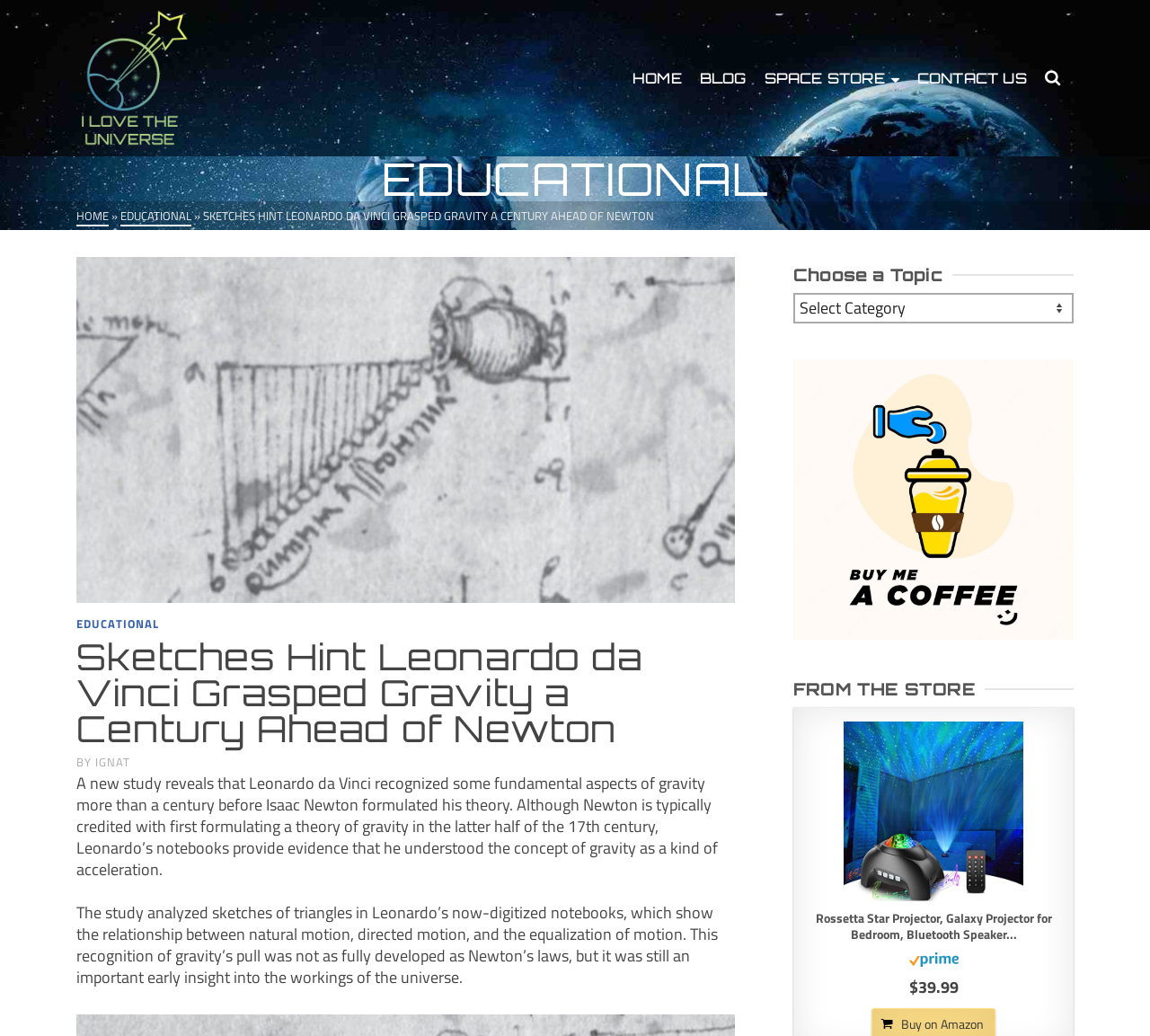Determine the bounding box coordinates for the area you should click to complete the following instruction: "Search for something".

[0.901, 0.054, 0.934, 0.097]